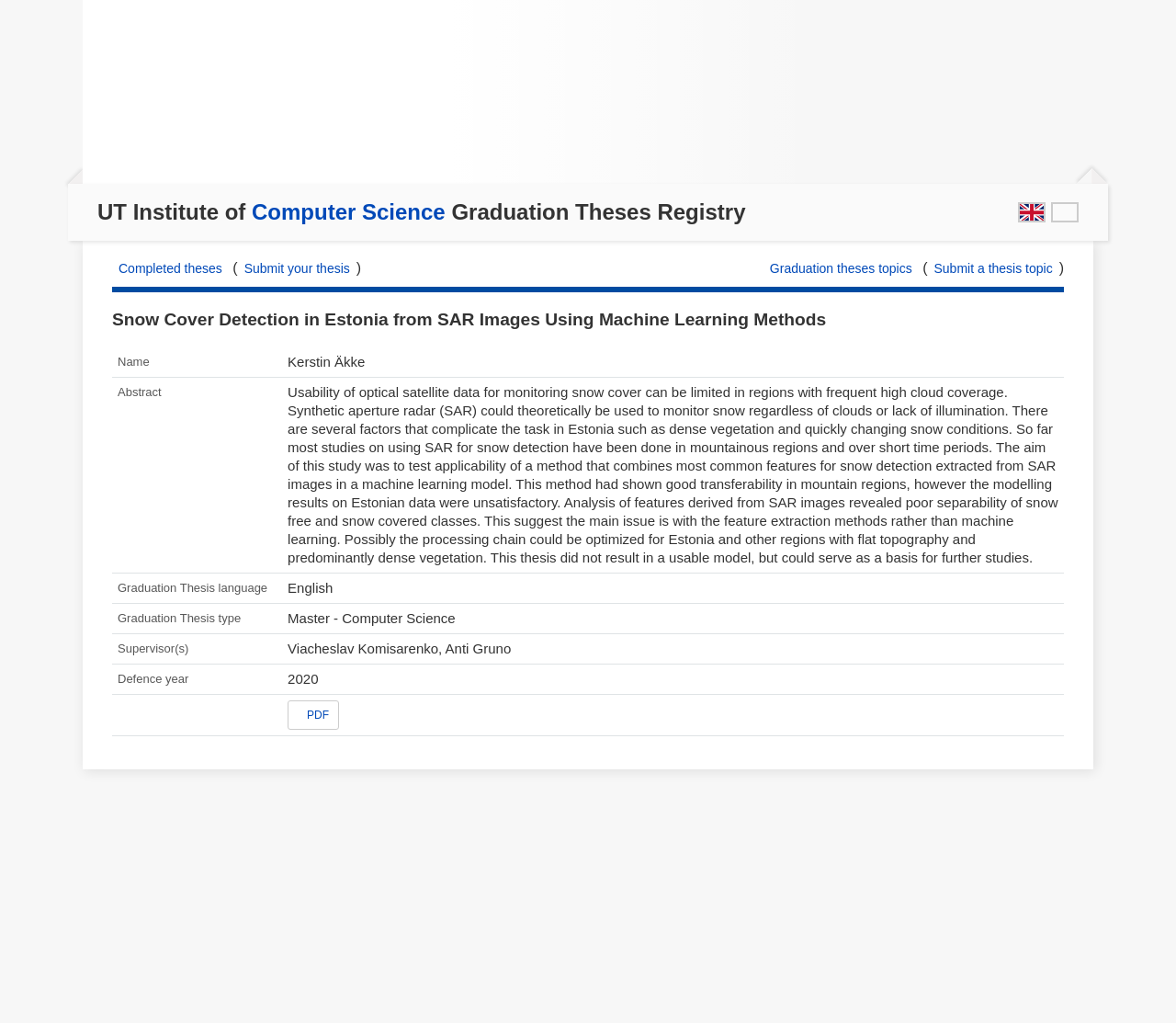Please specify the bounding box coordinates for the clickable region that will help you carry out the instruction: "Submit your thesis".

[0.202, 0.25, 0.303, 0.275]